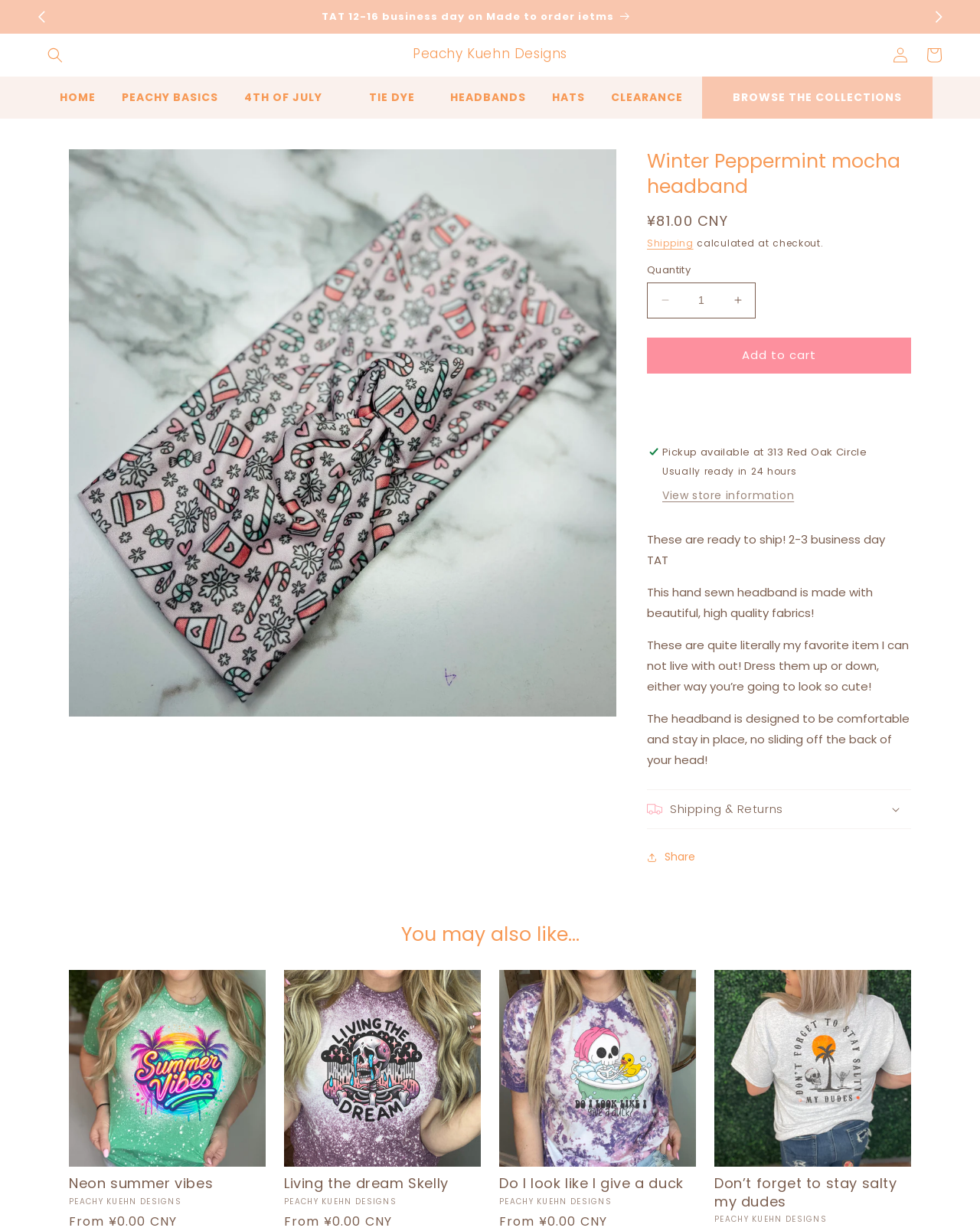Please answer the following question using a single word or phrase: 
What is the purpose of the headband?

To be comfortable and stay in place